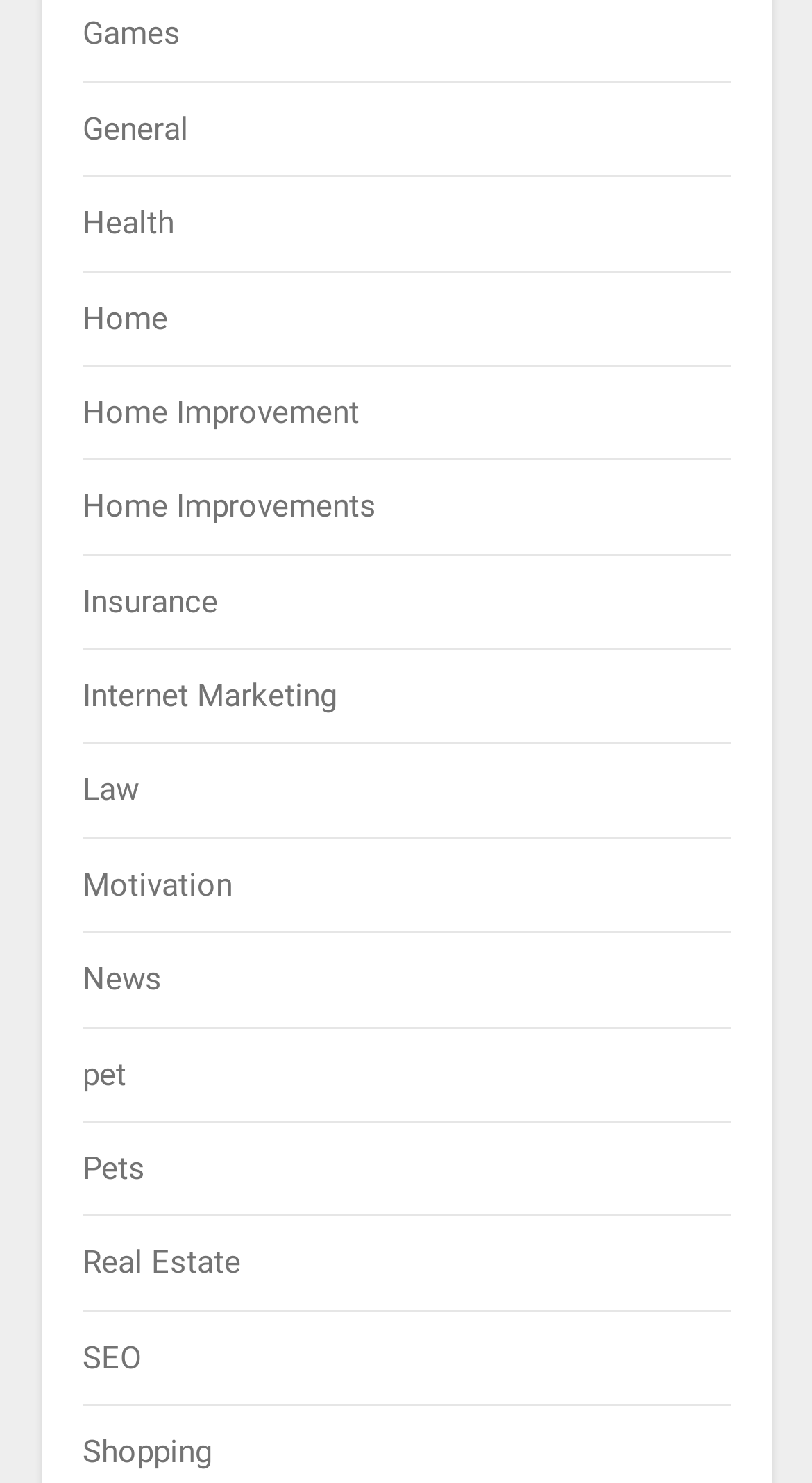Please determine the bounding box coordinates of the clickable area required to carry out the following instruction: "Read News". The coordinates must be four float numbers between 0 and 1, represented as [left, top, right, bottom].

[0.101, 0.648, 0.199, 0.673]